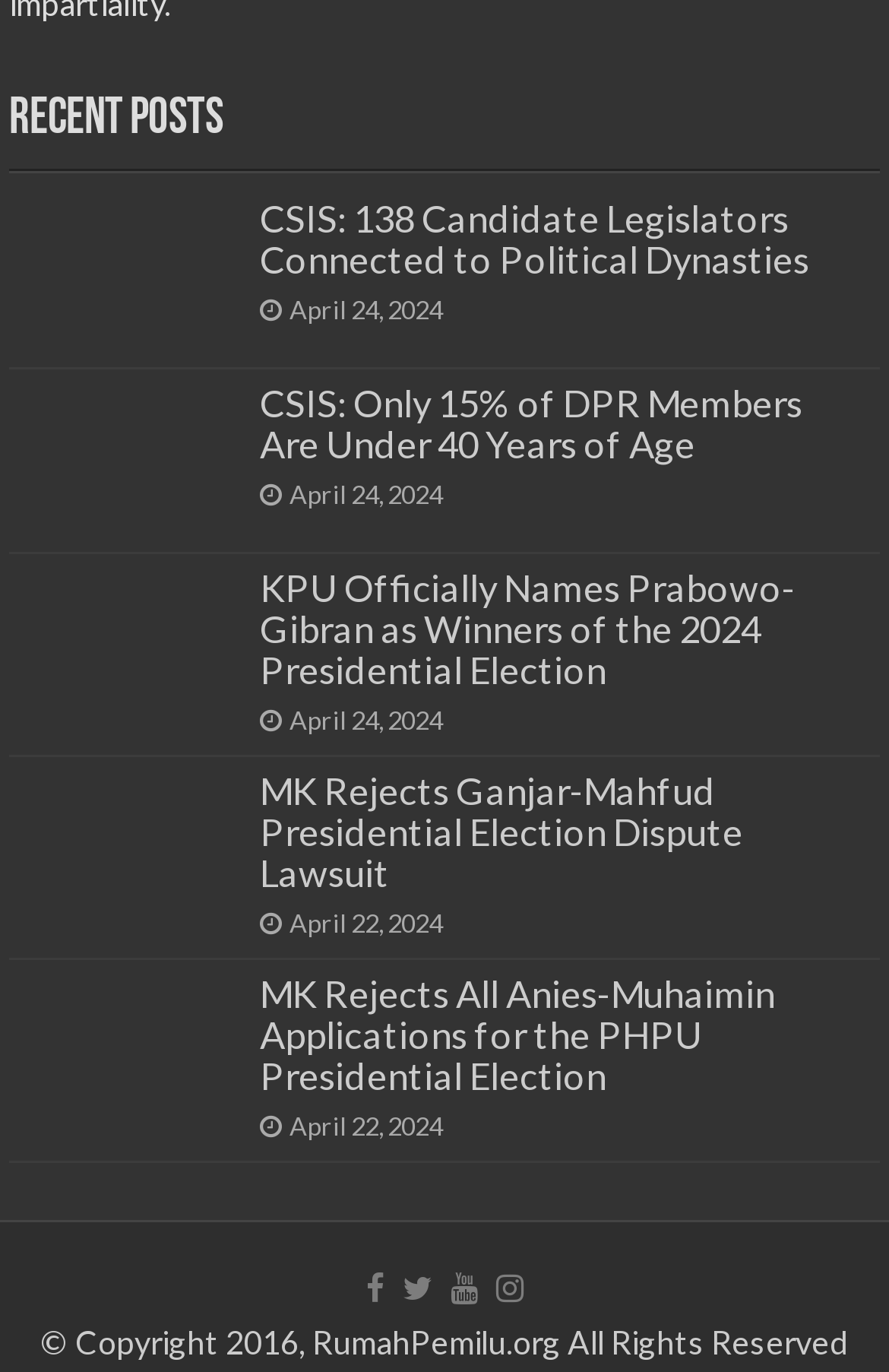Find the bounding box coordinates for the area that should be clicked to accomplish the instruction: "View more news".

[0.501, 0.92, 0.542, 0.96]